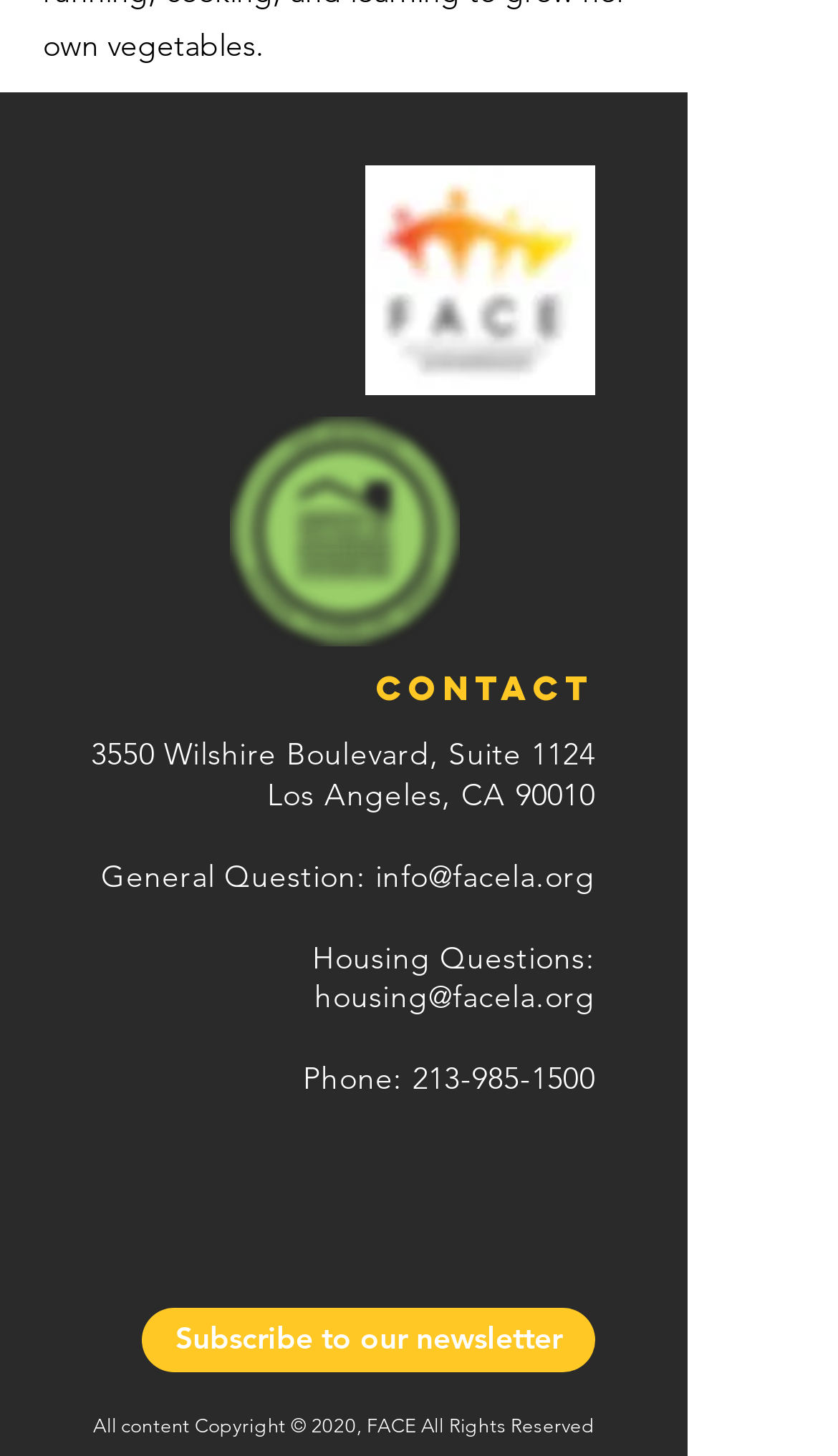What social media platforms does FACE have?
Please provide a comprehensive answer based on the information in the image.

I found the social media platforms by looking at the list element labeled 'SNS 모음' and its child link elements, which mention the different social media platforms.